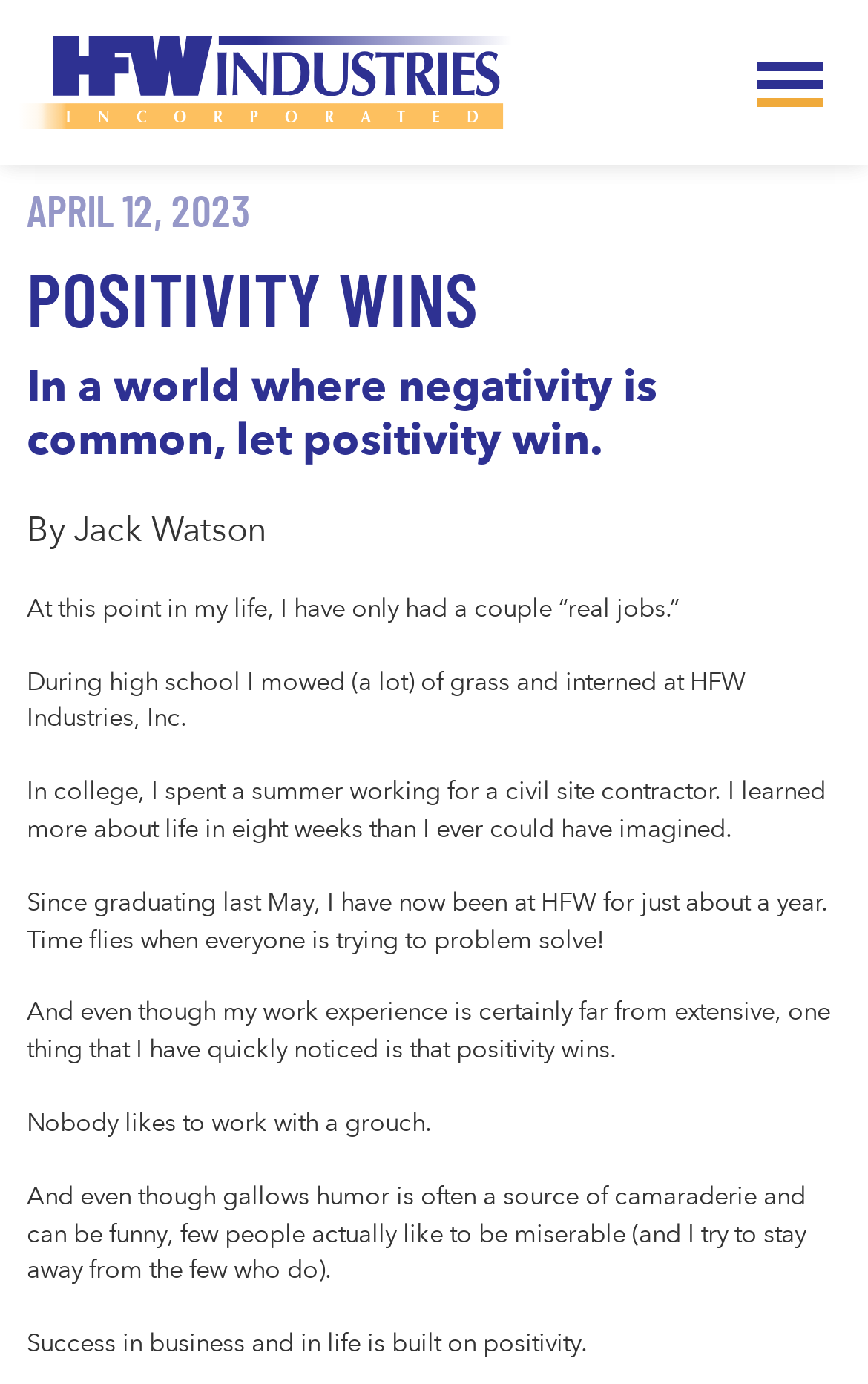Who is the author of the article?
Using the information from the image, provide a comprehensive answer to the question.

The author of the article can be determined by looking at the text 'By Jack Watson' which is located below the main heading 'POSITIVITY WINS'.